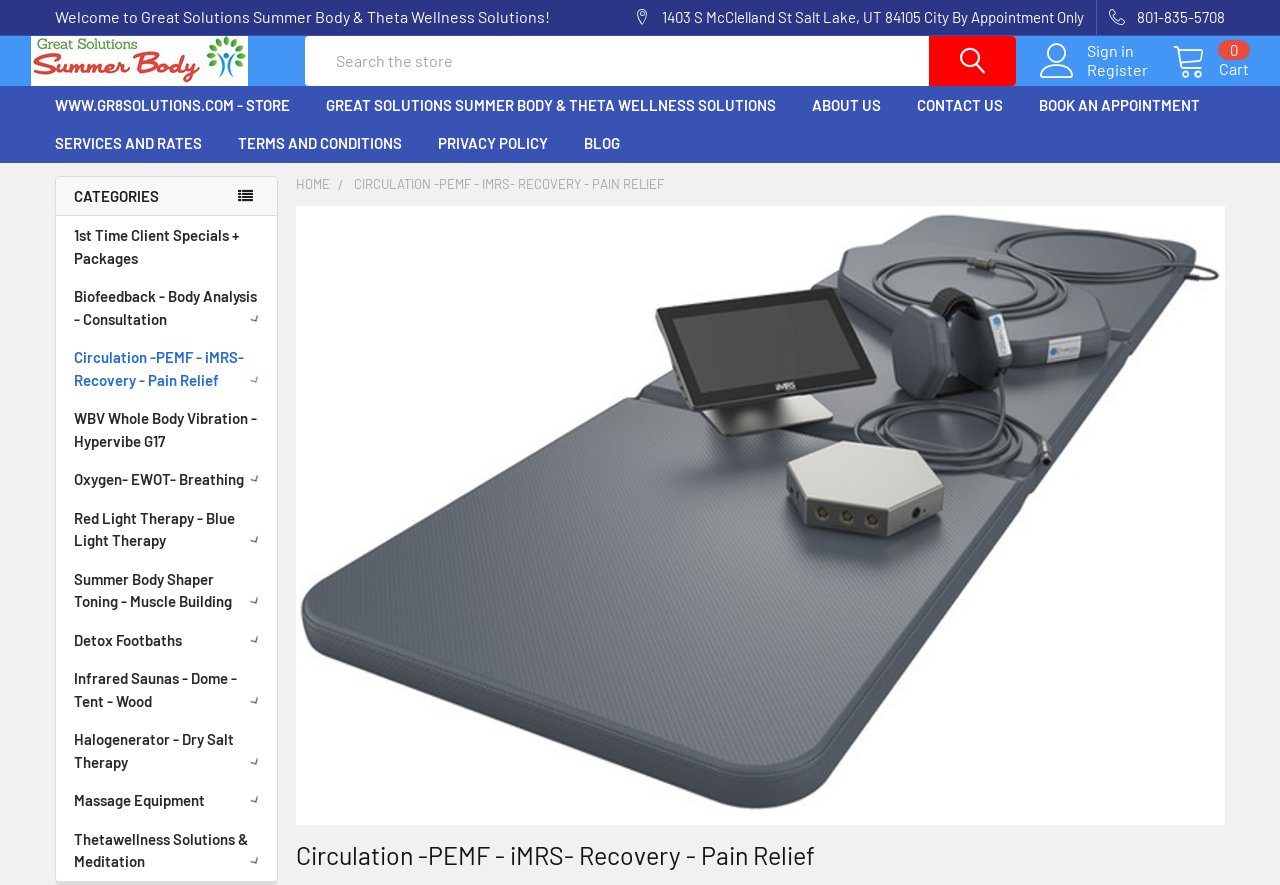Please respond to the question with a concise word or phrase:
What is the address of Great Solutions Summer Body & Theta Wellness Solutions?

1403 S McClelland St Salt Lake, UT 84105